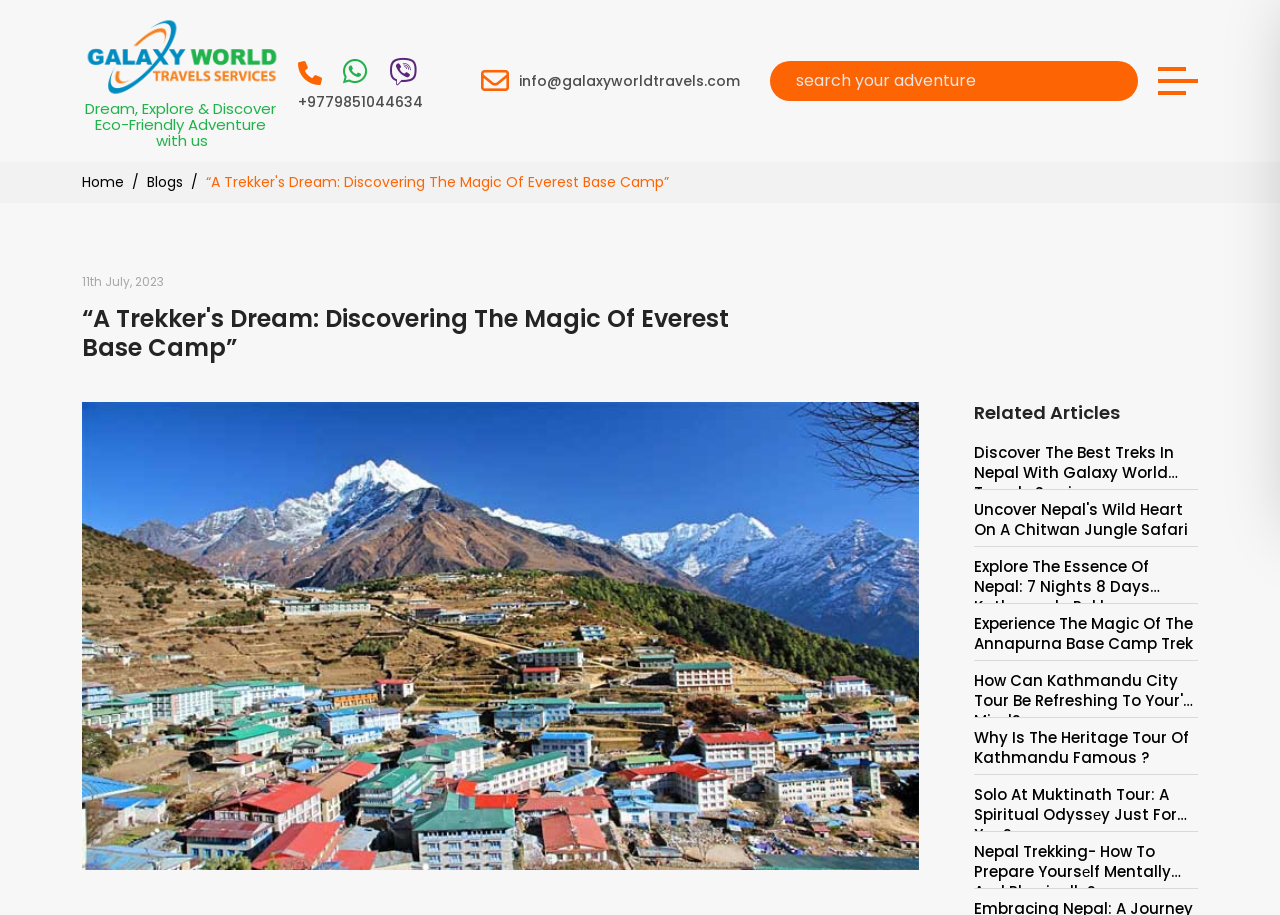How many related articles are listed on the webpage?
Based on the visual details in the image, please answer the question thoroughly.

I counted the number of link elements with the title 'Related Articles' and found 7 links below it, which are 'Discover The Best Treks In Nepal With Galaxy World Travels Services', 'Uncover Nepal's Wild Heart On A Chitwan Jungle Safari', 'Explore The Essence Of Nepal: 7 Nights 8 Days Kathmandu Pokhara Chitwan Tour Package', 'Experience The Magic Of The Annapurna Base Camp Trek', 'How Can Kathmandu City Tour Be Refreshing To Your's Mind?', 'Why Is The Heritage Tour Of Kathmandu Famous?', and 'Solo At Muktinath Tour: A Spiritual Odyssеy Just For You?'